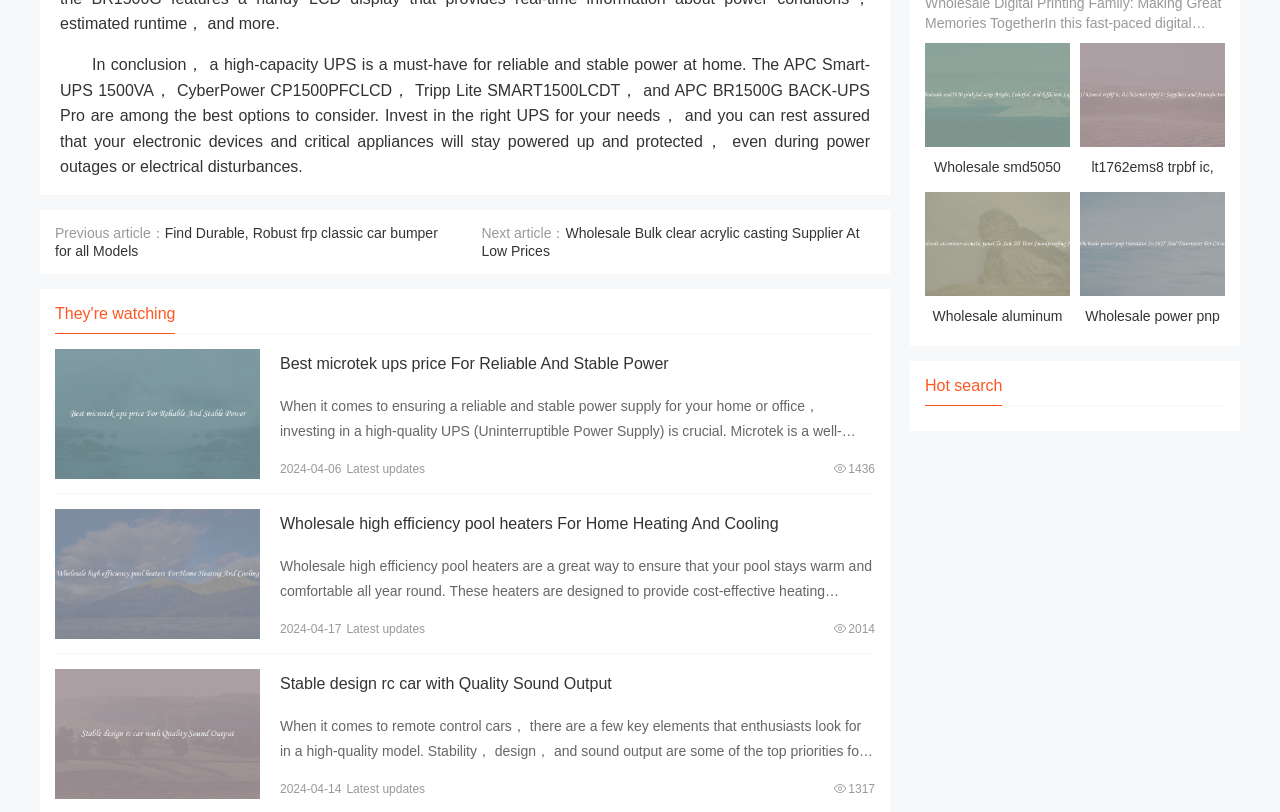Find and specify the bounding box coordinates that correspond to the clickable region for the instruction: "Check the latest updates on 2024-04-06".

[0.219, 0.569, 0.267, 0.586]